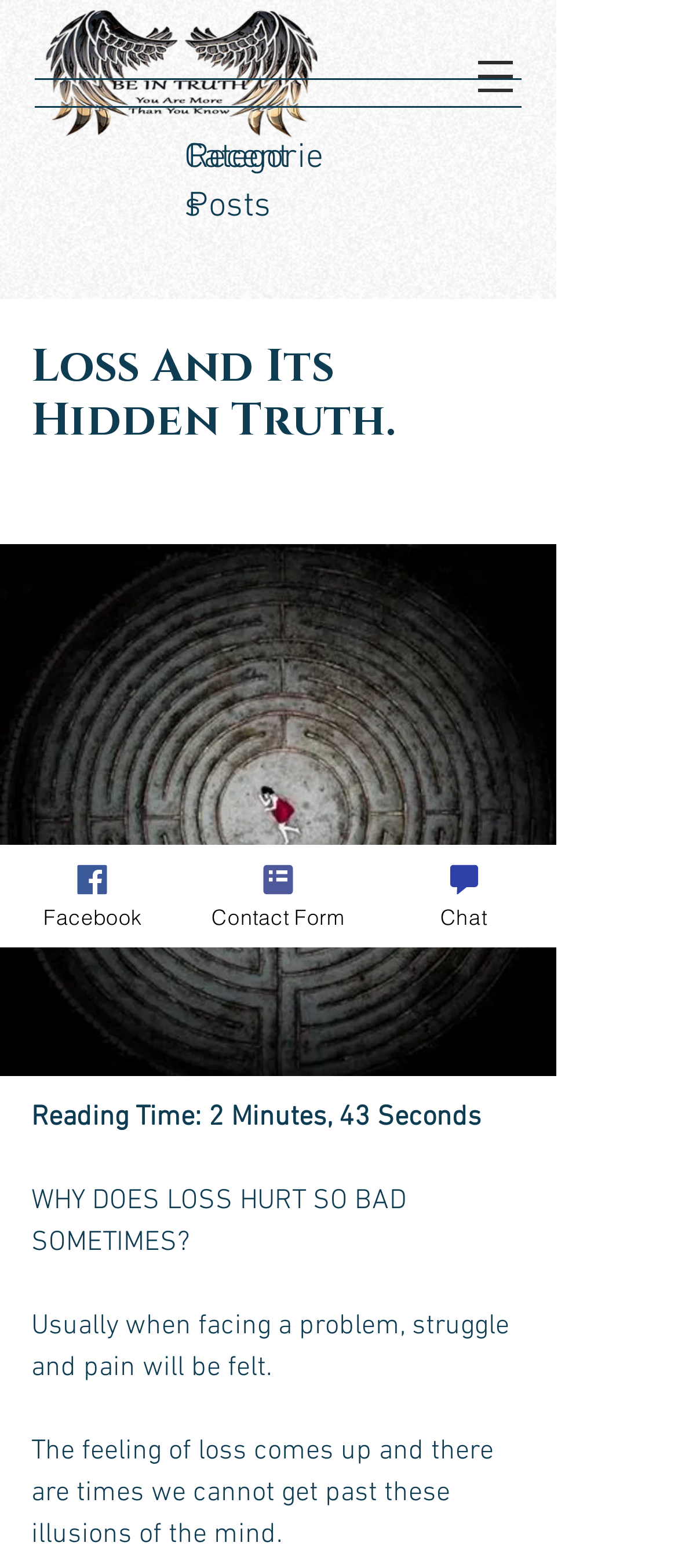Locate and extract the text of the main heading on the webpage.

Loss And Its Hidden Truth.